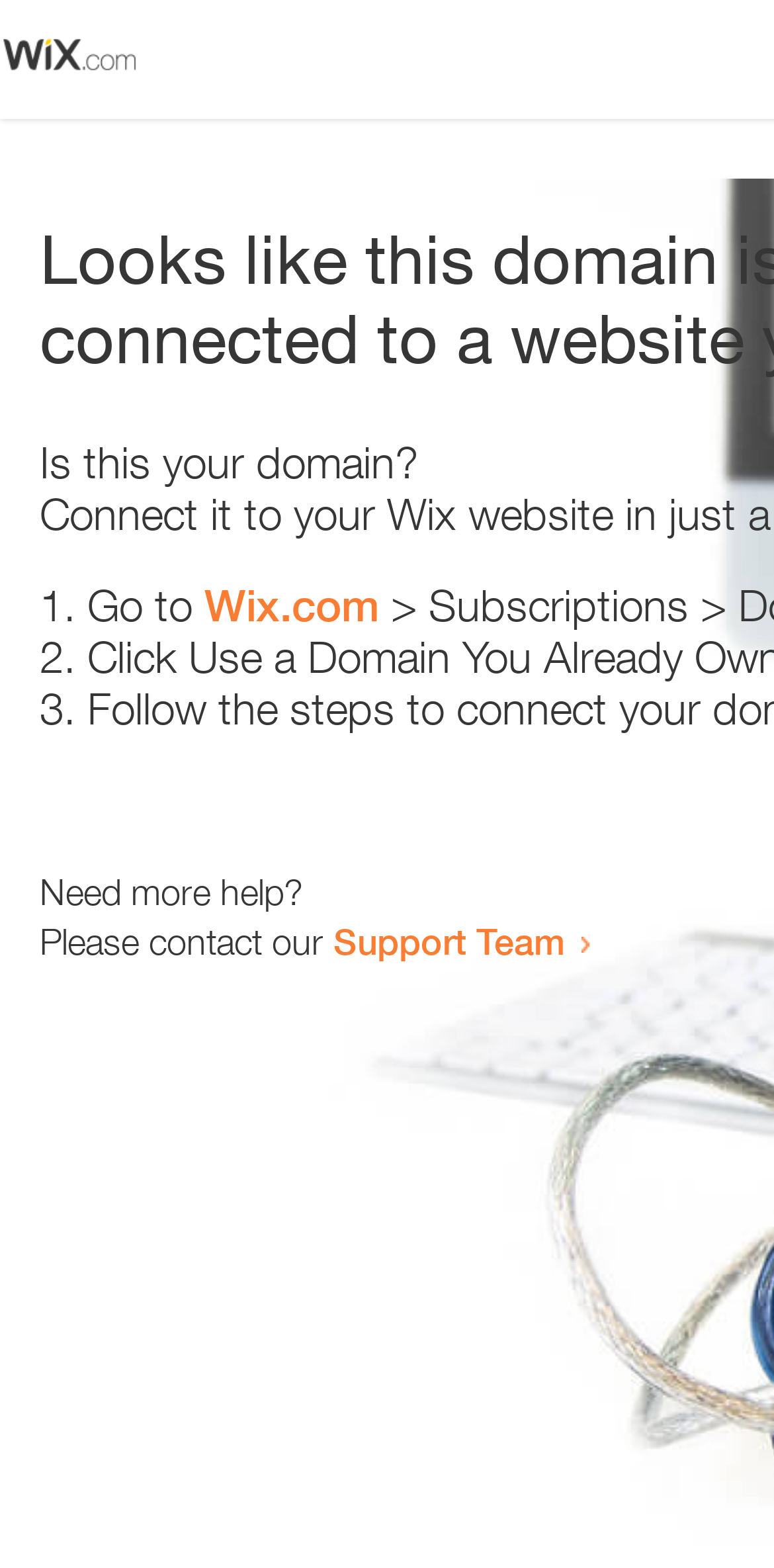Provide the bounding box coordinates in the format (top-left x, top-left y, bottom-right x, bottom-right y). All values are floating point numbers between 0 and 1. Determine the bounding box coordinate of the UI element described as: Support Team

[0.431, 0.586, 0.731, 0.614]